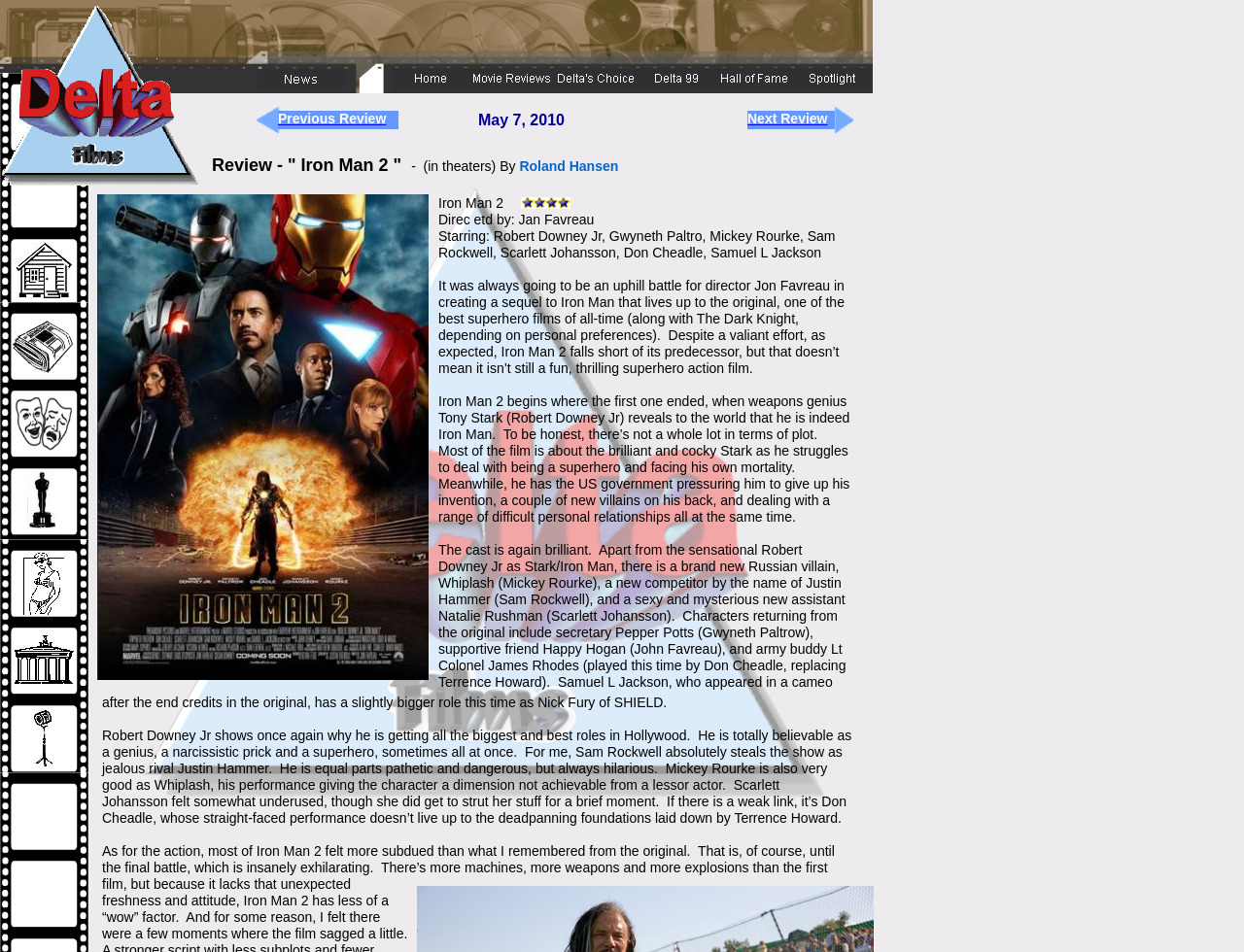What is the name of Tony Stark's assistant?
Examine the screenshot and reply with a single word or phrase.

Natalie Rushman